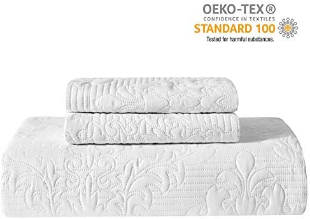Reply to the question with a single word or phrase:
What is the significance of the logo in the corner?

Oeko-Tex Standard 100 compliance